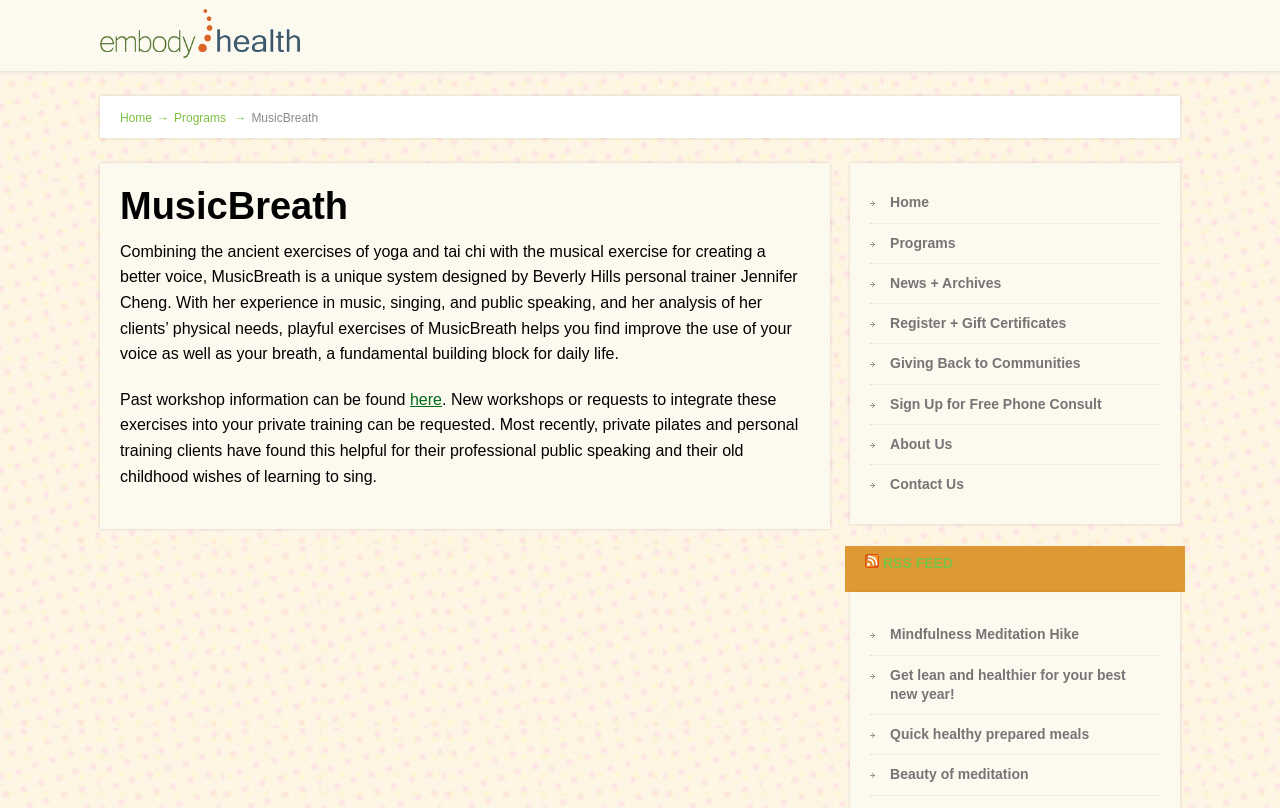From the screenshot, find the bounding box of the UI element matching this description: "here". Supply the bounding box coordinates in the form [left, top, right, bottom], each a float between 0 and 1.

[0.32, 0.484, 0.345, 0.505]